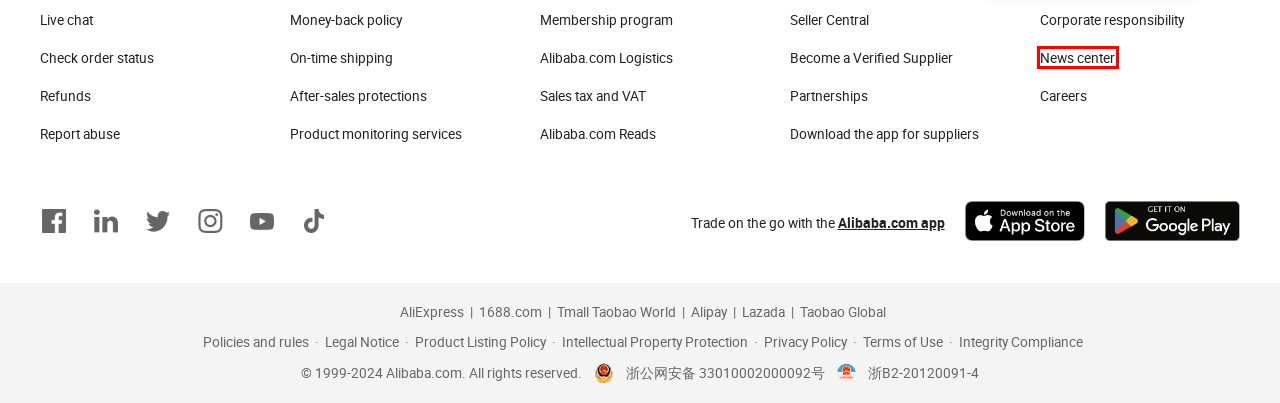Take a look at the provided webpage screenshot featuring a red bounding box around an element. Select the most appropriate webpage description for the page that loads after clicking on the element inside the red bounding box. Here are the candidates:
A. Supplier APP Download
B. 阿里1688
C. 轻松出海新选择|天猫淘宝海外
D. The Official Alibaba.com Info Site - Alibaba.com Reads
E. 渠道商入驻
F. Inspection Solutions - Alibaba.com
G. ‎Alibaba.com on the App Store
H. ‎

D